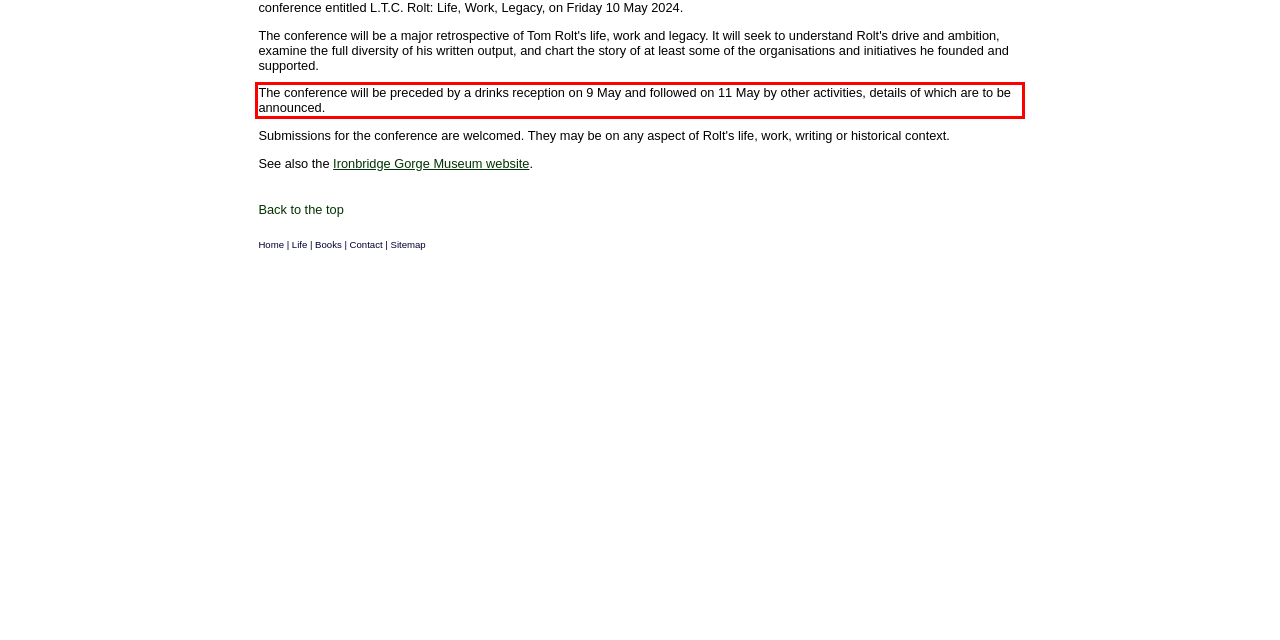Analyze the webpage screenshot and use OCR to recognize the text content in the red bounding box.

The conference will be preceded by a drinks reception on 9 May and followed on 11 May by other activities, details of which are to be announced.